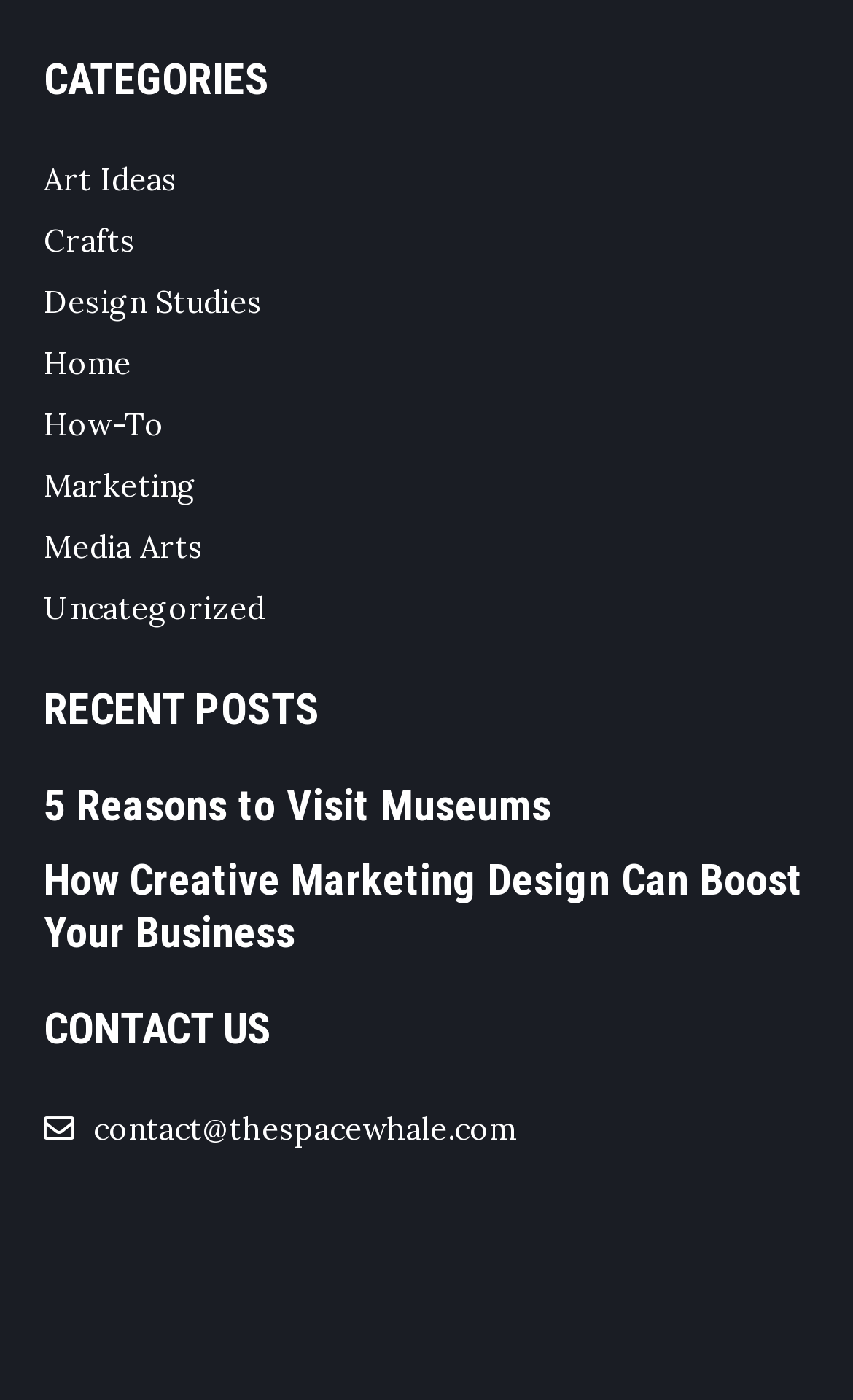What is the contact email address?
Look at the image and provide a detailed response to the question.

The contact email address is 'contact@thespacewhale.com' which is a link under the 'CONTACT US' heading.